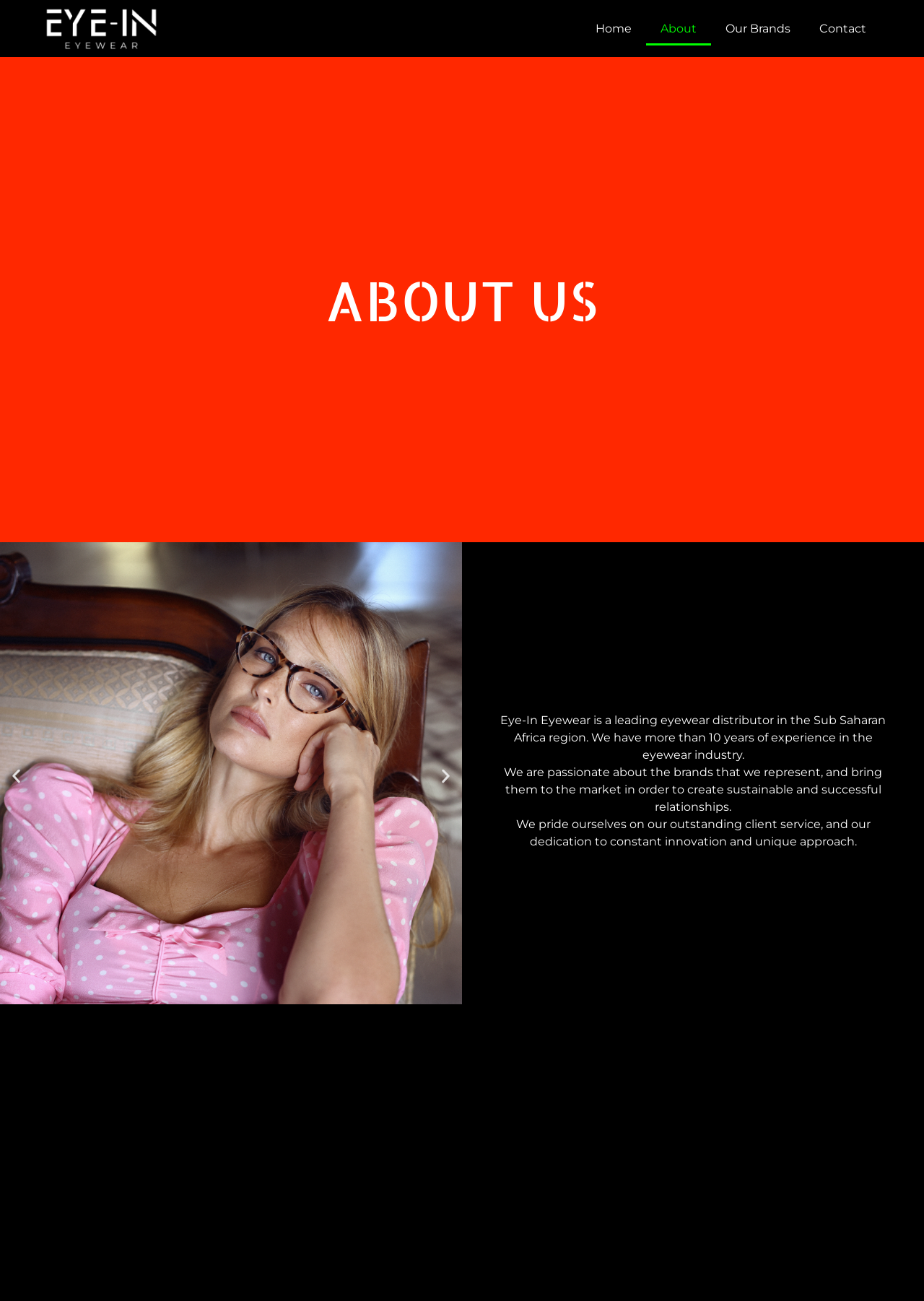Please respond to the question using a single word or phrase:
What is the main topic of the webpage?

Eye-In Eyewear